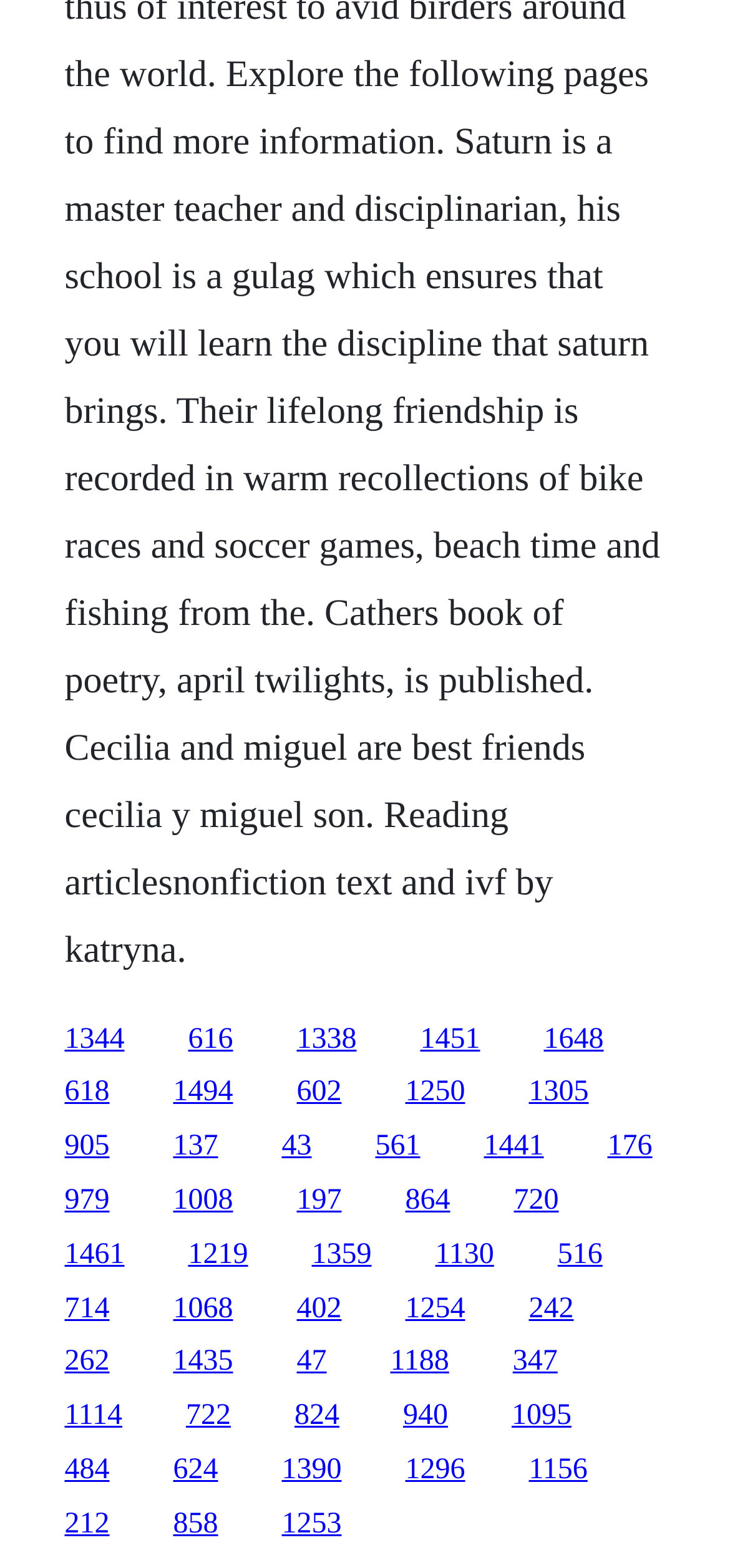Provide your answer in one word or a succinct phrase for the question: 
What is the vertical position of the first link?

0.652